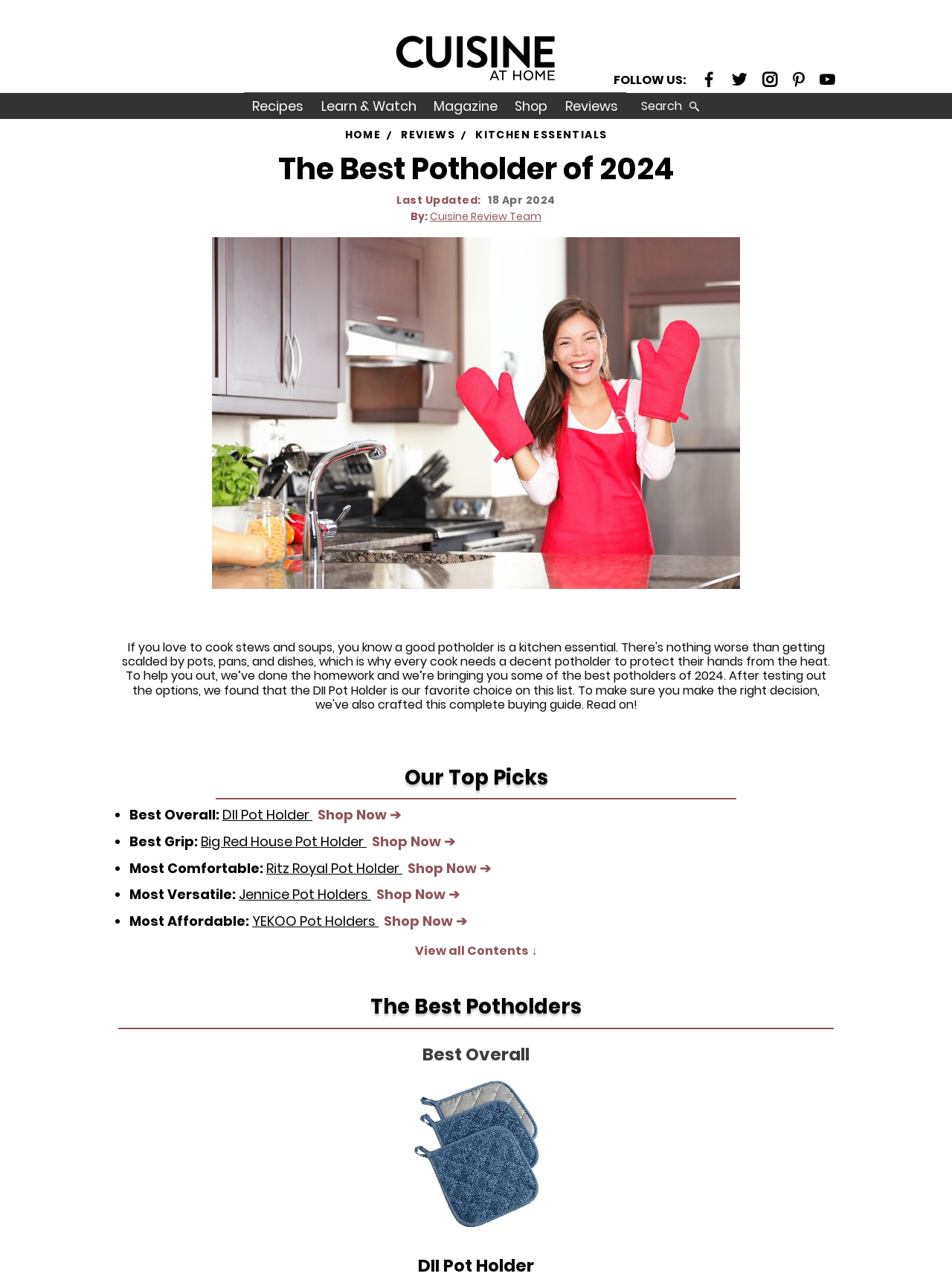Please provide the bounding box coordinates for the element that needs to be clicked to perform the instruction: "view all contents". The coordinates must consist of four float numbers between 0 and 1, formatted as [left, top, right, bottom].

[0.436, 0.733, 0.554, 0.746]